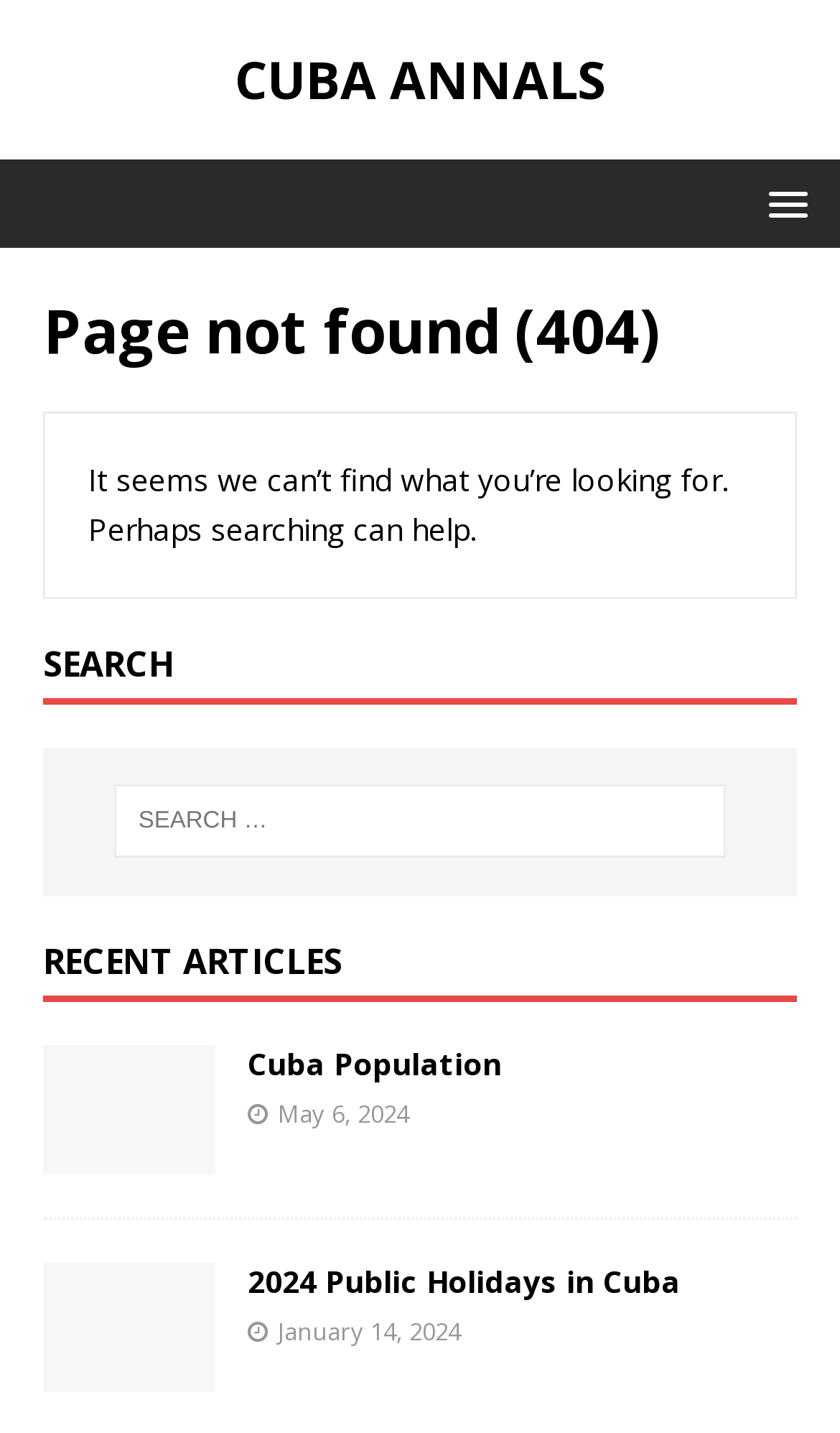What is the error message on this page?
Use the screenshot to answer the question with a single word or phrase.

Page not found